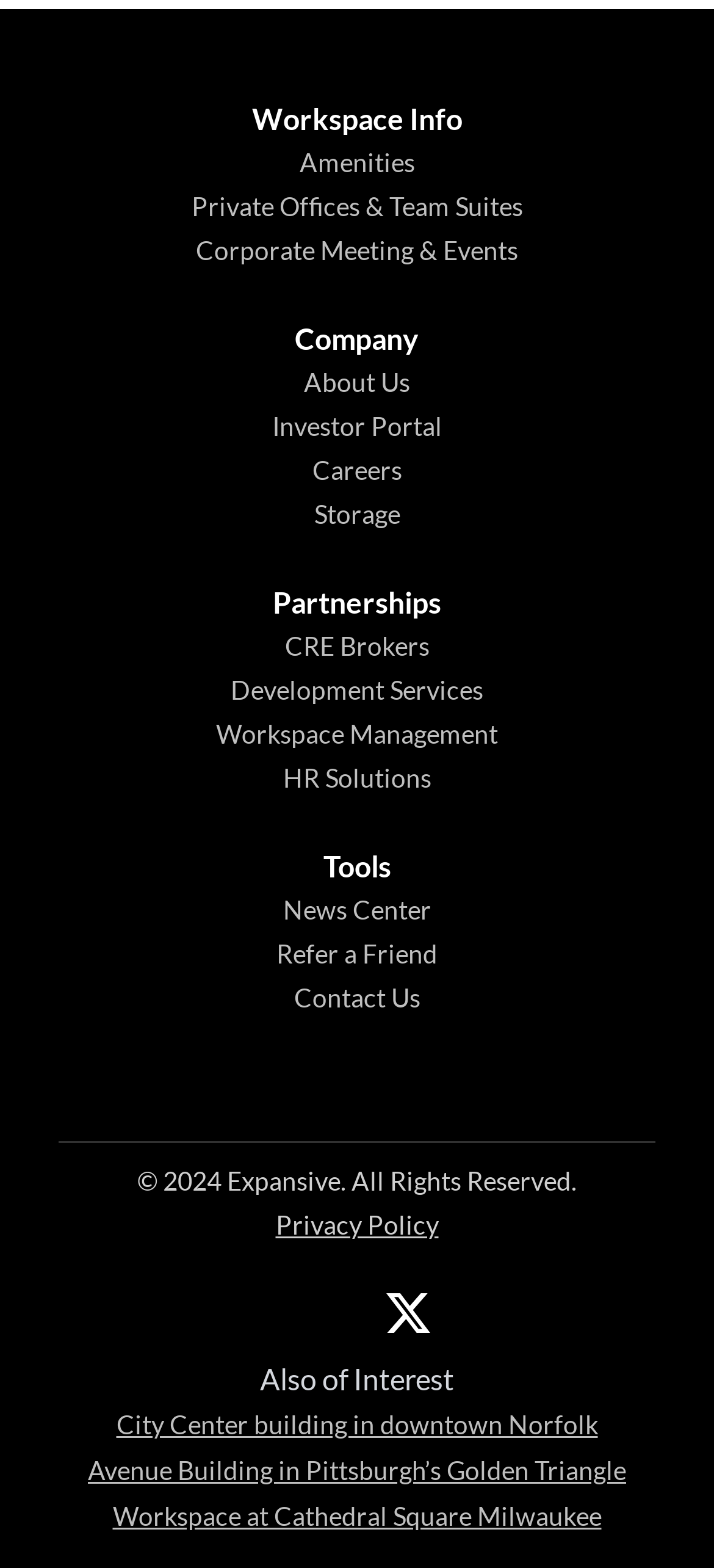How many 'StaticText' elements are there?
Using the visual information, answer the question in a single word or phrase.

5